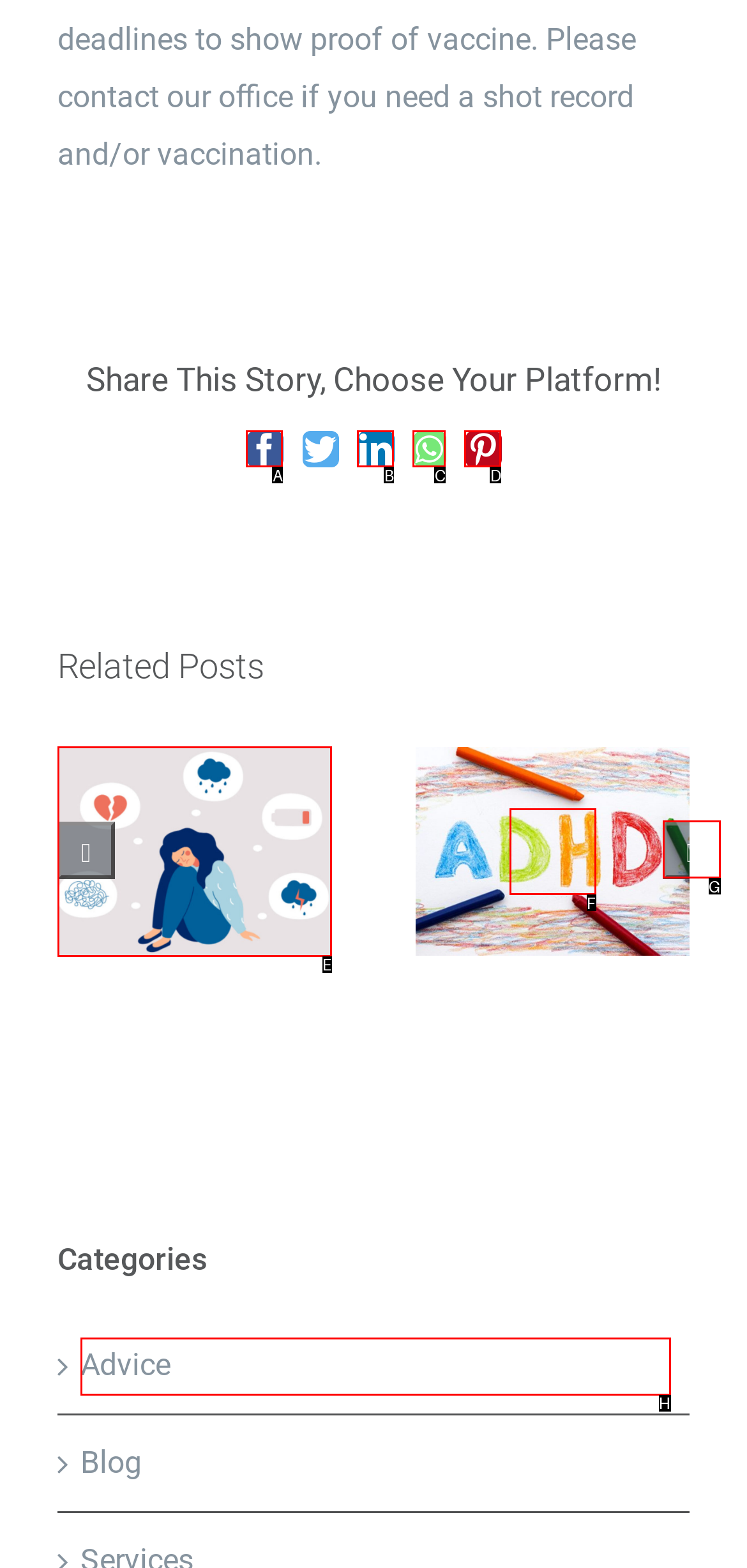Identify the correct UI element to click for this instruction: View related post about Mental Health in Kids and Teens
Respond with the appropriate option's letter from the provided choices directly.

E